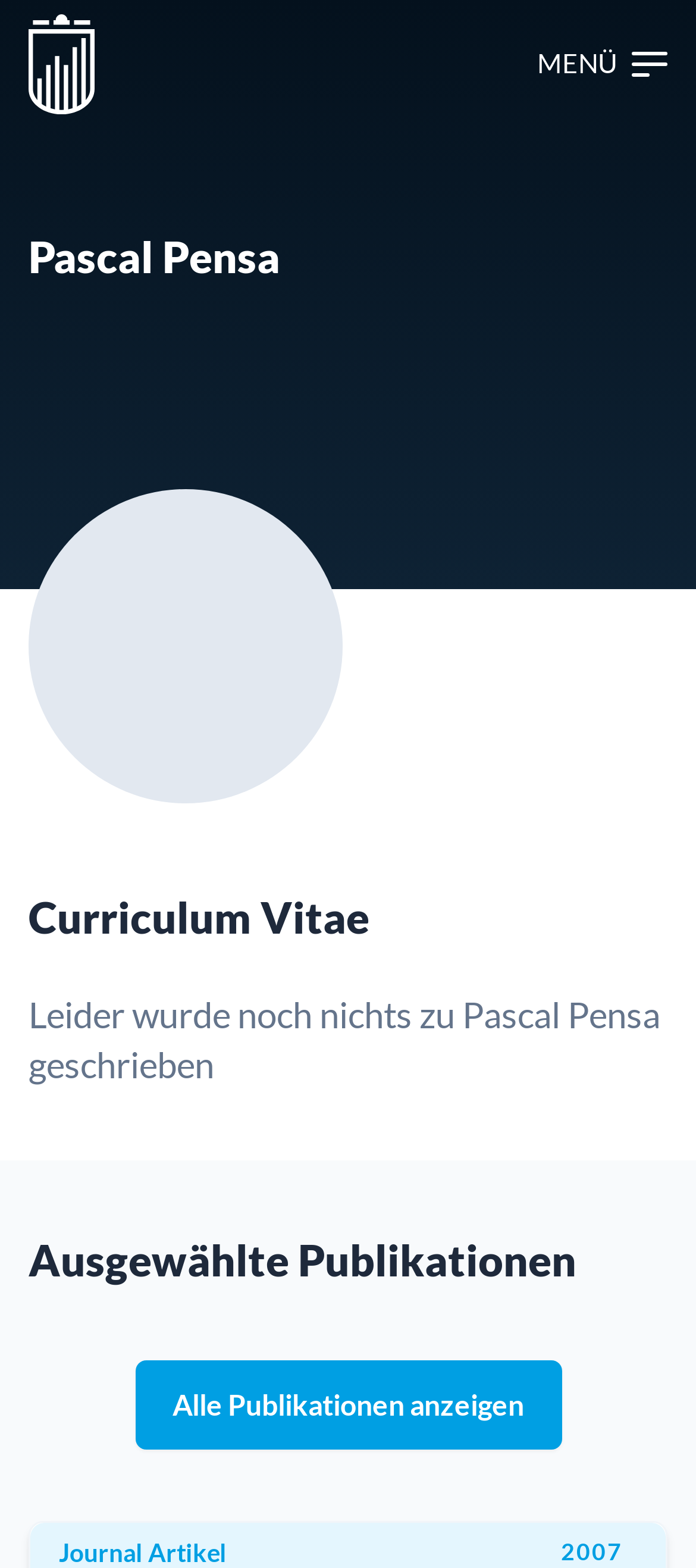Locate and provide the bounding box coordinates for the HTML element that matches this description: "Annie".

None